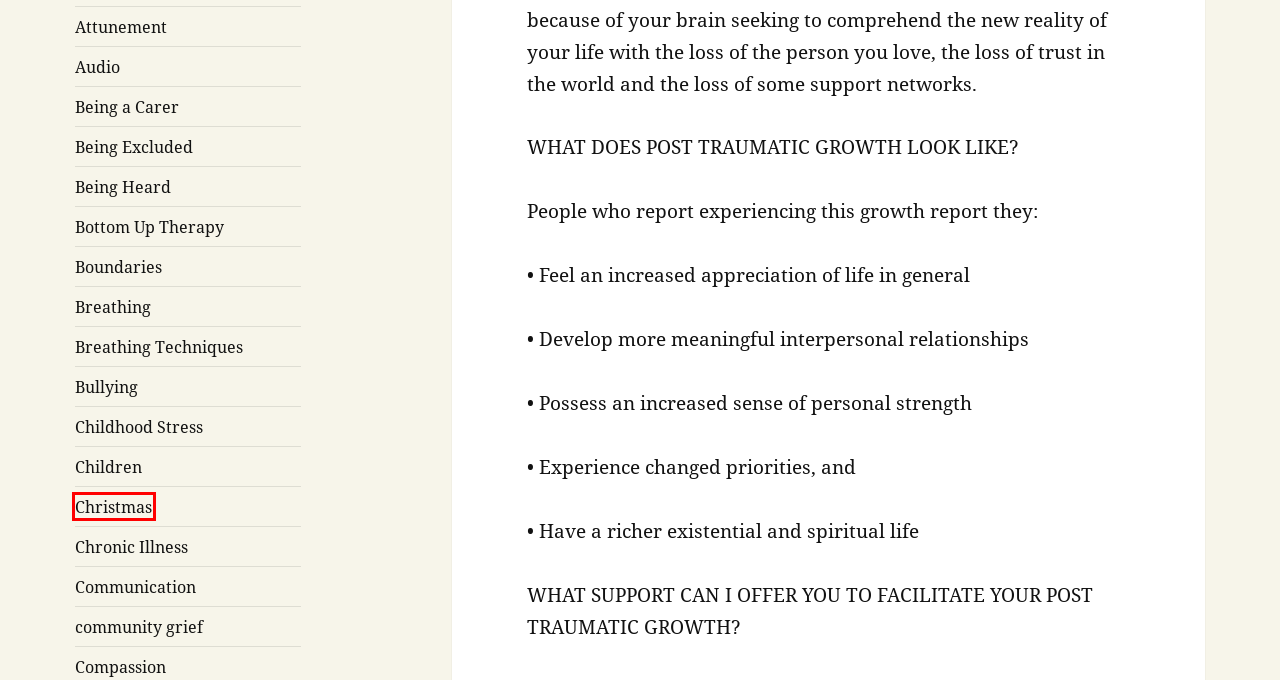Review the screenshot of a webpage that includes a red bounding box. Choose the webpage description that best matches the new webpage displayed after clicking the element within the bounding box. Here are the candidates:
A. Survival – PLC Blog
B. Resilience – PLC Blog
C. Christmas – PLC Blog
D. Grief – PLC Blog
E. Chronic Illness – PLC Blog
F. How to Survive Grief – PLC Blog
G. Children – PLC Blog
H. Blog Tool, Publishing Platform, and CMS – WordPress.org

C